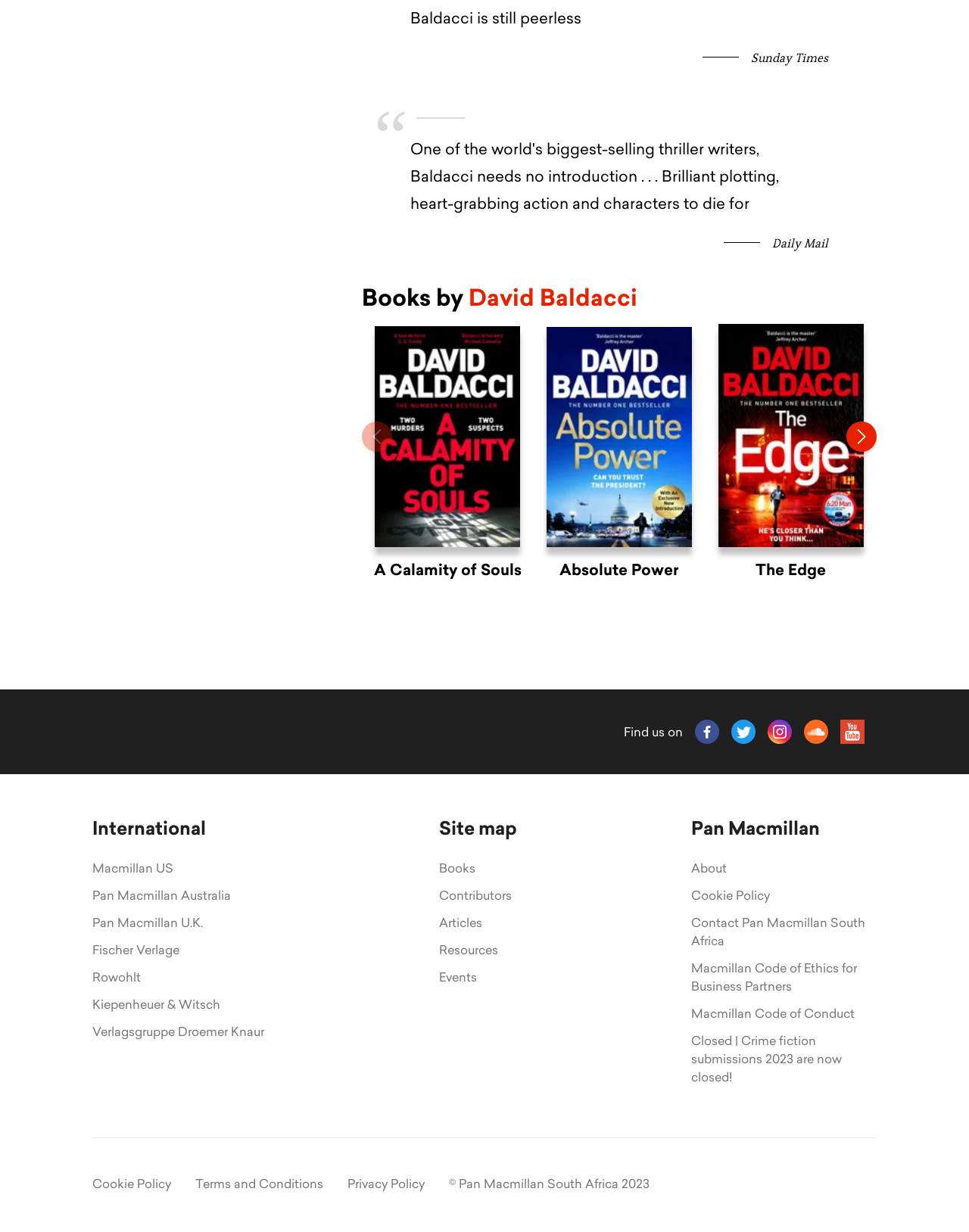Find the bounding box coordinates of the element to click in order to complete the given instruction: "Visit the 'Macmillan US' website."

[0.095, 0.697, 0.179, 0.714]